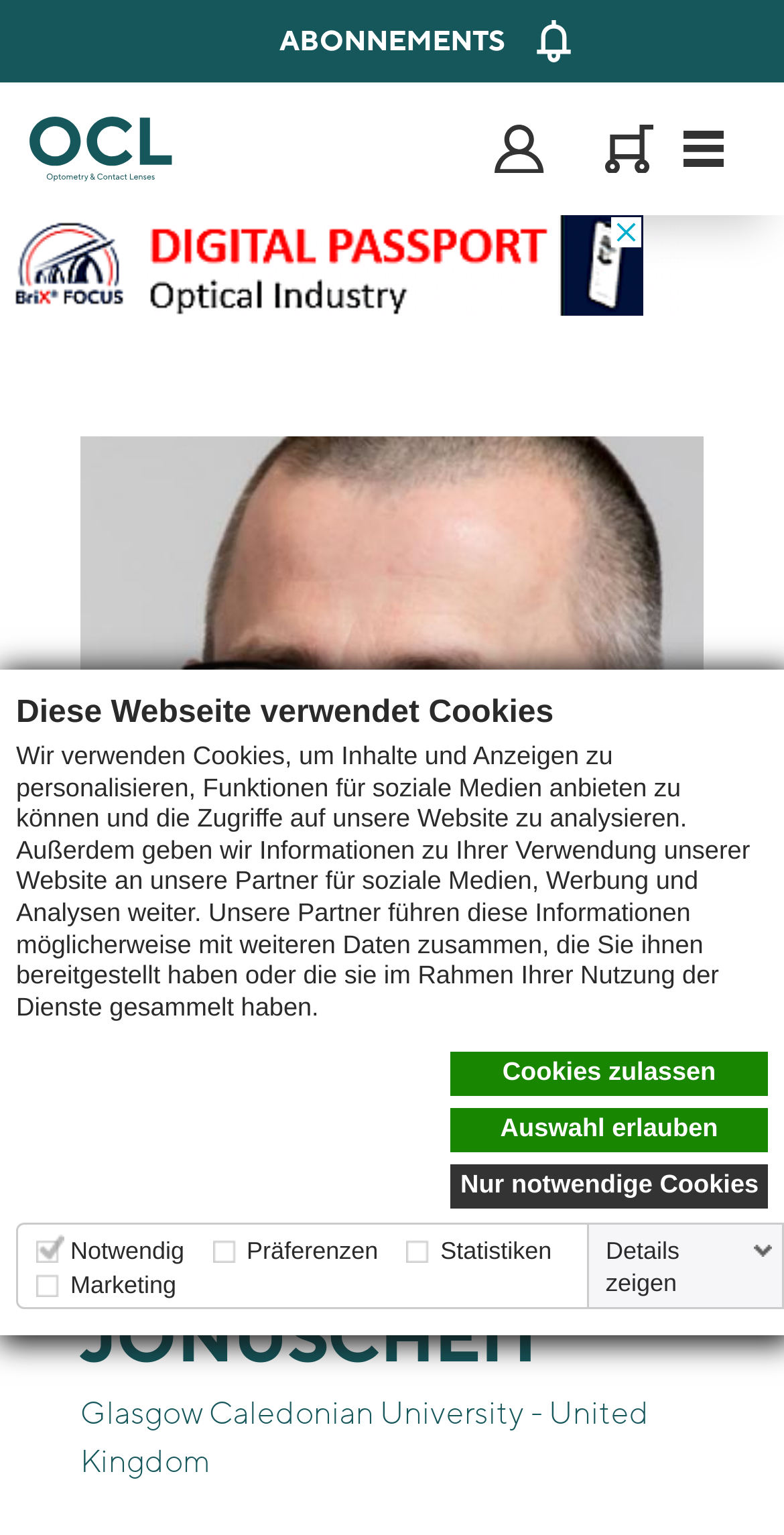Locate the bounding box coordinates of the clickable region necessary to complete the following instruction: "Open the user account menu". Provide the coordinates in the format of four float numbers between 0 and 1, i.e., [left, top, right, bottom].

[0.631, 0.067, 0.694, 0.127]